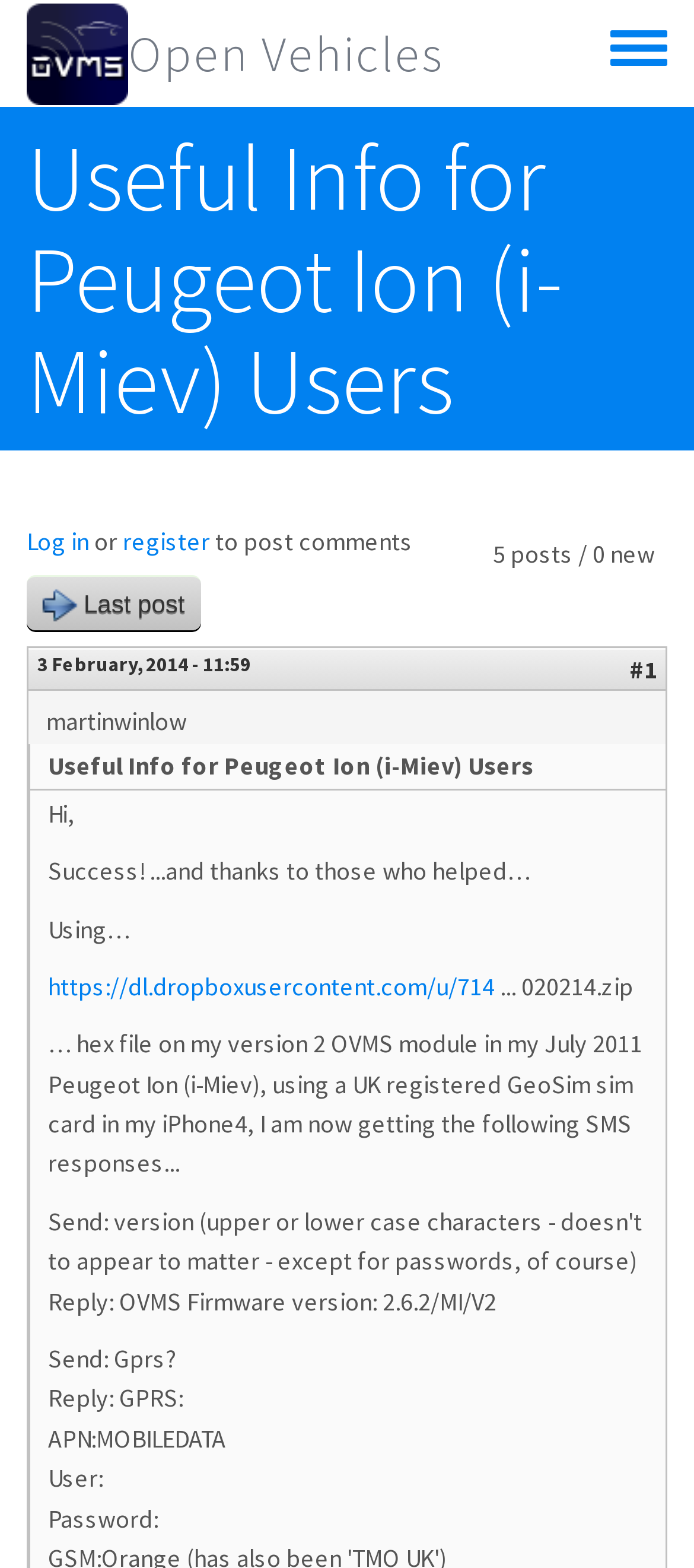How many posts are there?
Based on the image, answer the question with as much detail as possible.

I counted the number of posts by looking at the text '5 posts / 0 new' which is located at the top of the webpage.